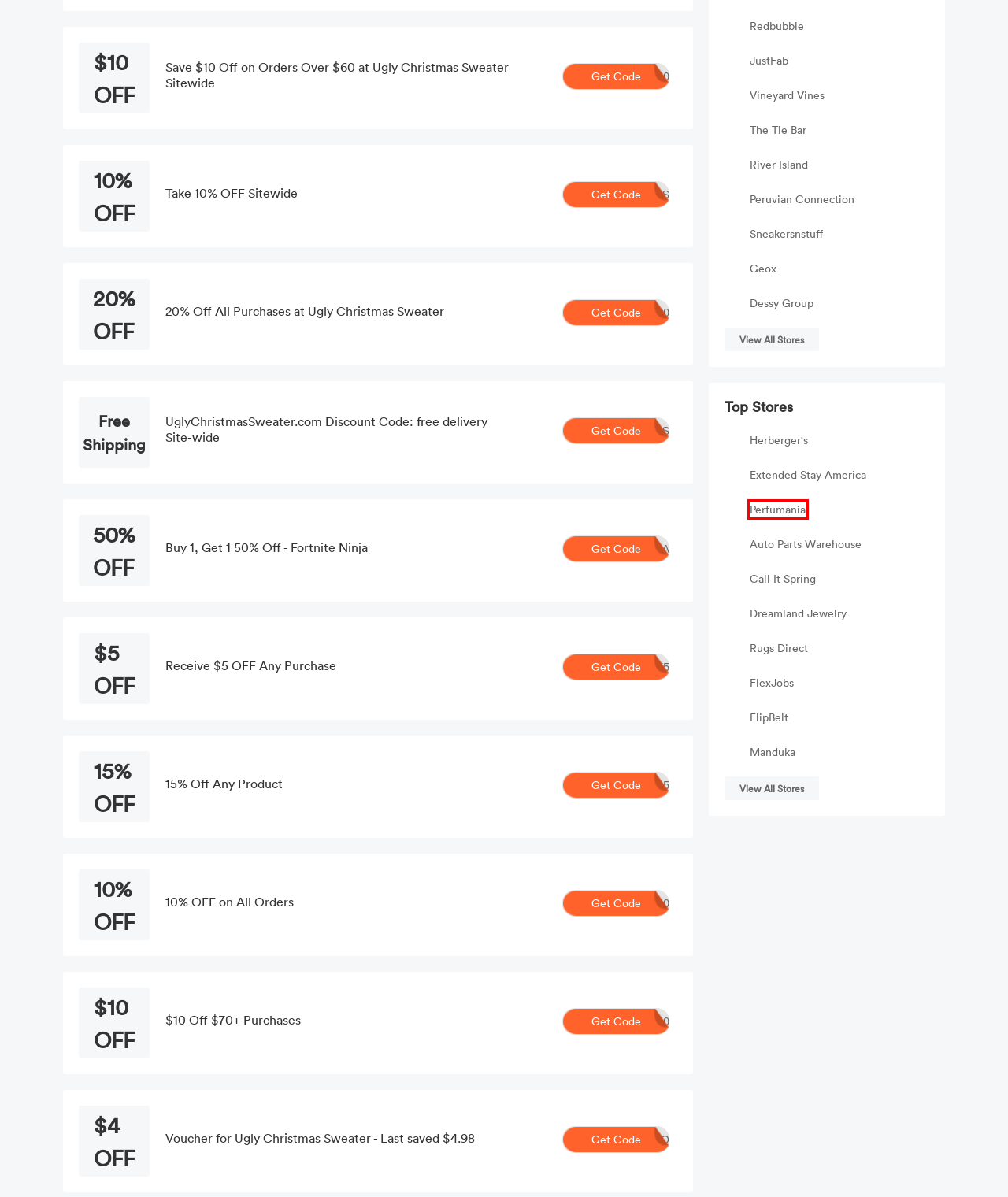You are provided with a screenshot of a webpage that includes a red rectangle bounding box. Please choose the most appropriate webpage description that matches the new webpage after clicking the element within the red bounding box. Here are the candidates:
A. Manduka Promo Codes & Discount Code - 60% OFF - 49 Coupons
B. 45% OFF Dessy Group Coupons | May 2024 | Moolah
C. Hot Vineyard Vines Coupon Codes & Coupons - 80% OFF
D. 70% OFF Perfumania Coupon and Coupons | May 2024 | joinmoolah.com
E. 70% OFF Redbubble Promo Codes & Coupon Code in May 2024
F. FlipBelt Coupons & Coupon - 30% OFF - Save Now
G. Sneakersnstuff Discount Code | 50% OFF Coupons | May 2024
H. 60% OFF River Island Coupon & Promo Code for May 2024

D